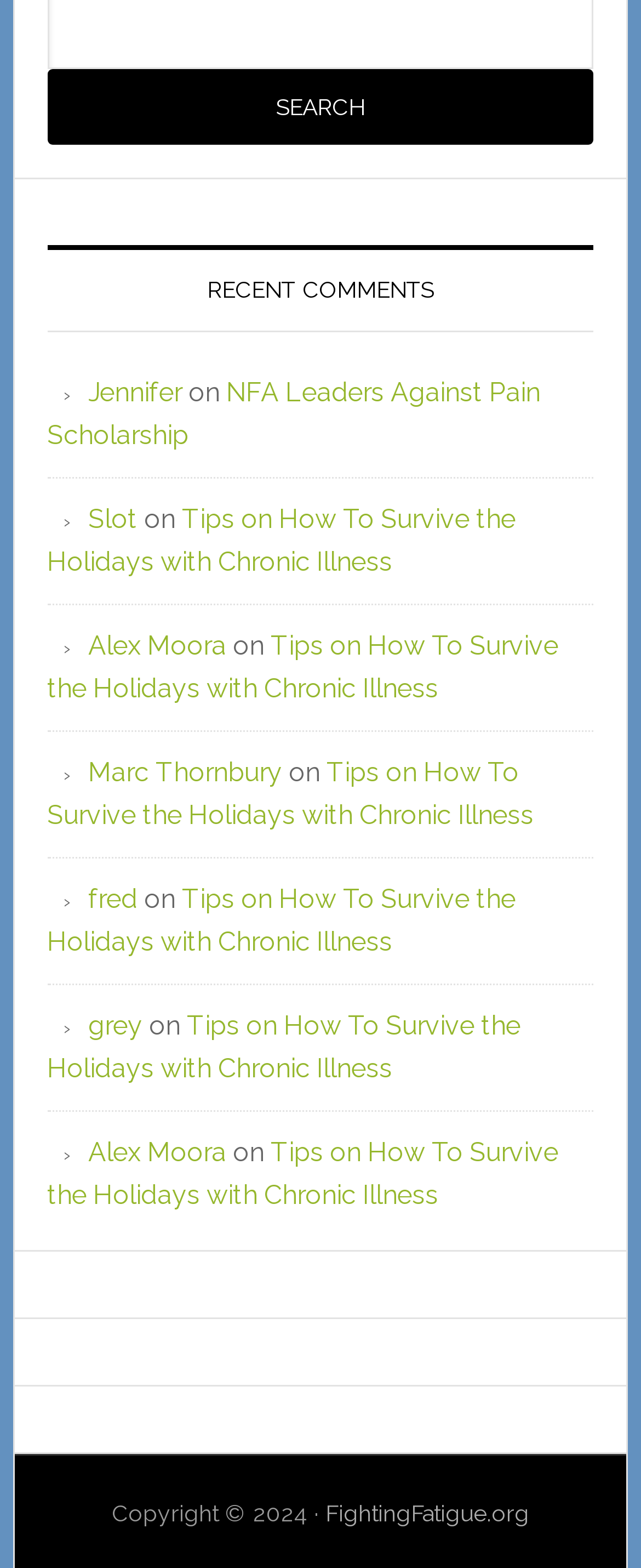Please find the bounding box coordinates of the element that must be clicked to perform the given instruction: "Search". The coordinates should be four float numbers from 0 to 1, i.e., [left, top, right, bottom].

[0.074, 0.044, 0.926, 0.092]